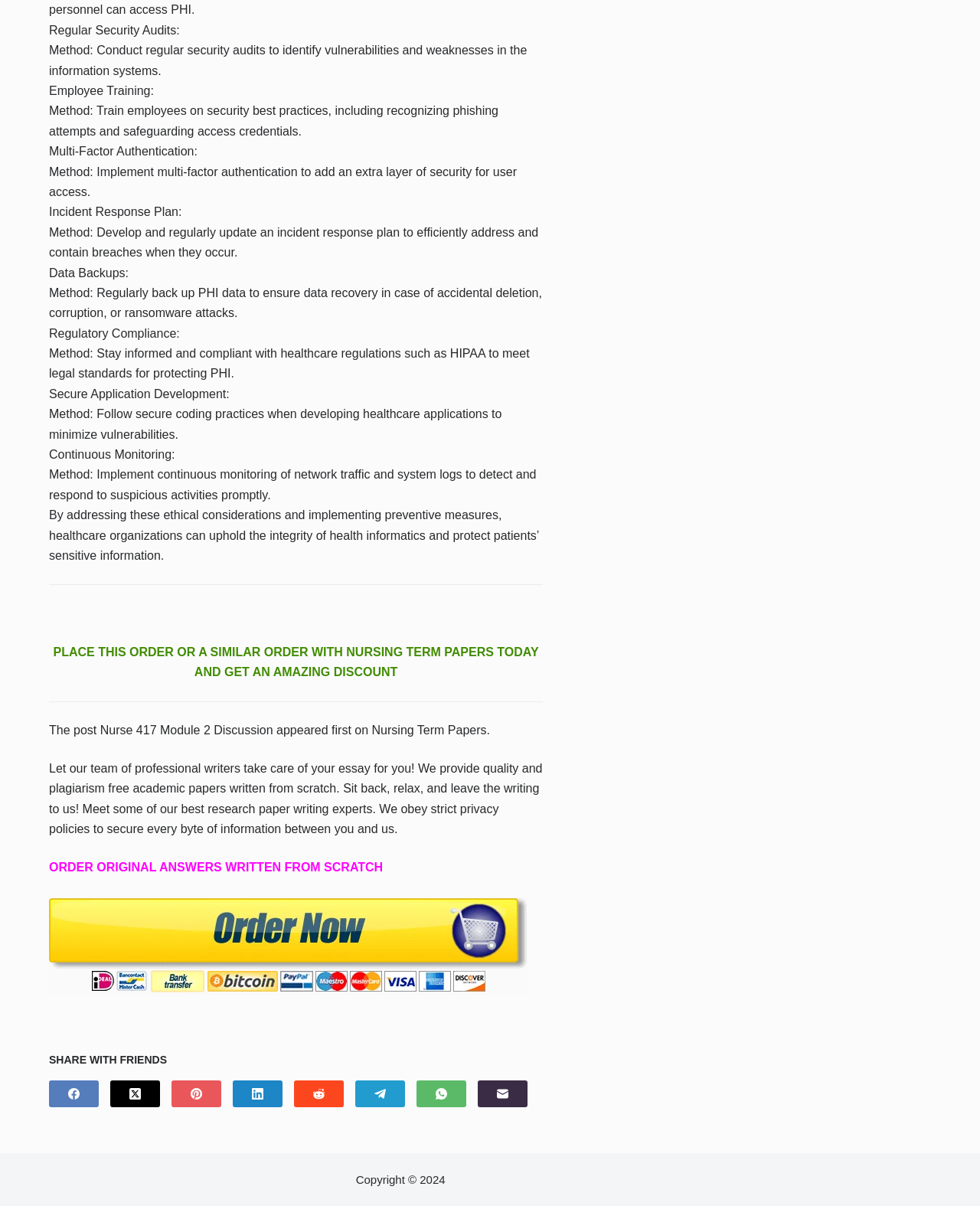Can you find the bounding box coordinates for the element to click on to achieve the instruction: "Read the Nurse 417 Module 2 Discussion post"?

[0.05, 0.6, 0.5, 0.61]